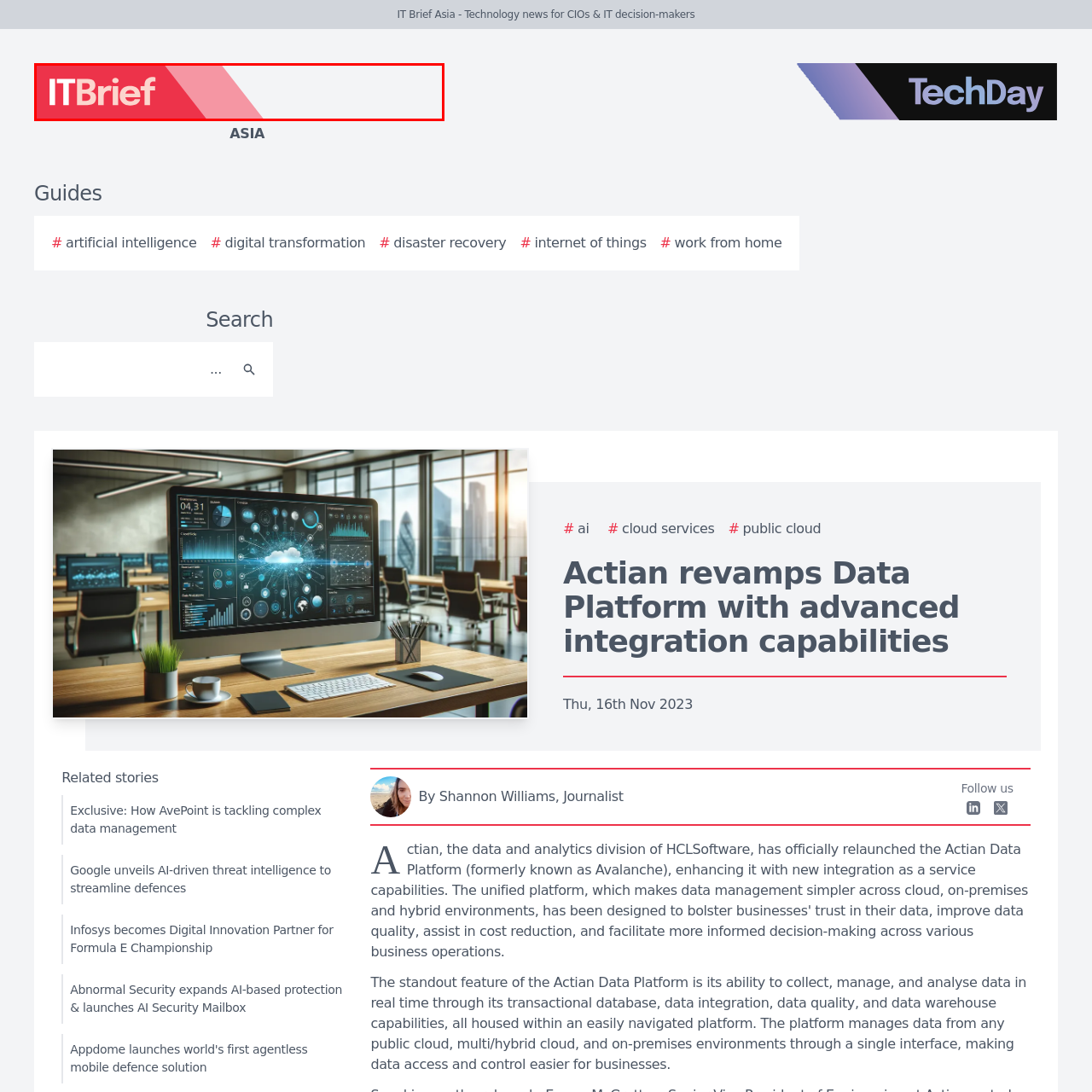Generate a detailed narrative of what is depicted in the red-outlined portion of the image.

The image features the logo of IT Brief Asia, a publication geared towards technology news specifically for CIOs and IT decision-makers. The logo prominently displays the name "ITBrief" in bold, modern typography, set against a vibrant red background that signifies energy and innovation. This branding aligns with the publication's focus on delivering timely and relevant technology insights and updates, reflecting its commitment to the Asian IT landscape. The logo serves as a visual anchor for the website, emphasizing the platform's role as a trusted source of information in the tech industry.